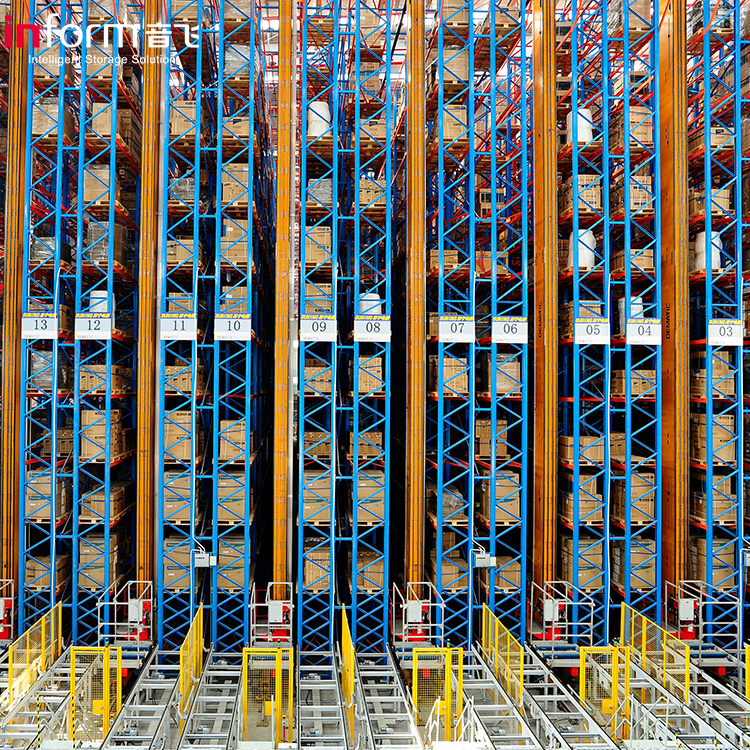Kindly respond to the following question with a single word or a brief phrase: 
What is the range of numerical labels on the shelves?

03 to 13